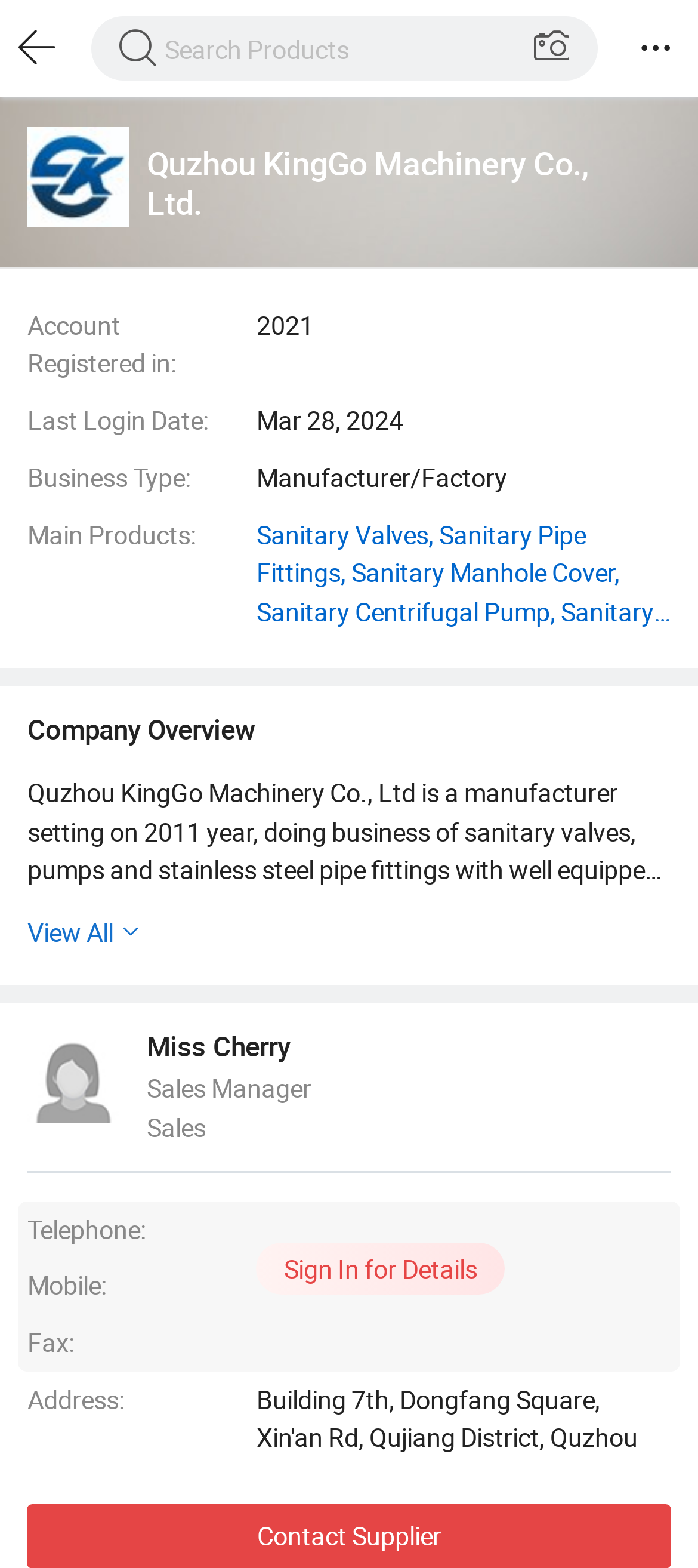Who is the sales manager?
Kindly offer a comprehensive and detailed response to the question.

The sales manager's name can be found in the static text element with the text 'Miss Cherry', which is located below the company overview section.